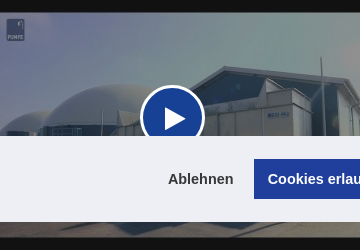Answer the question with a single word or phrase: 
What is the weather condition depicted in the scene?

Sunny day